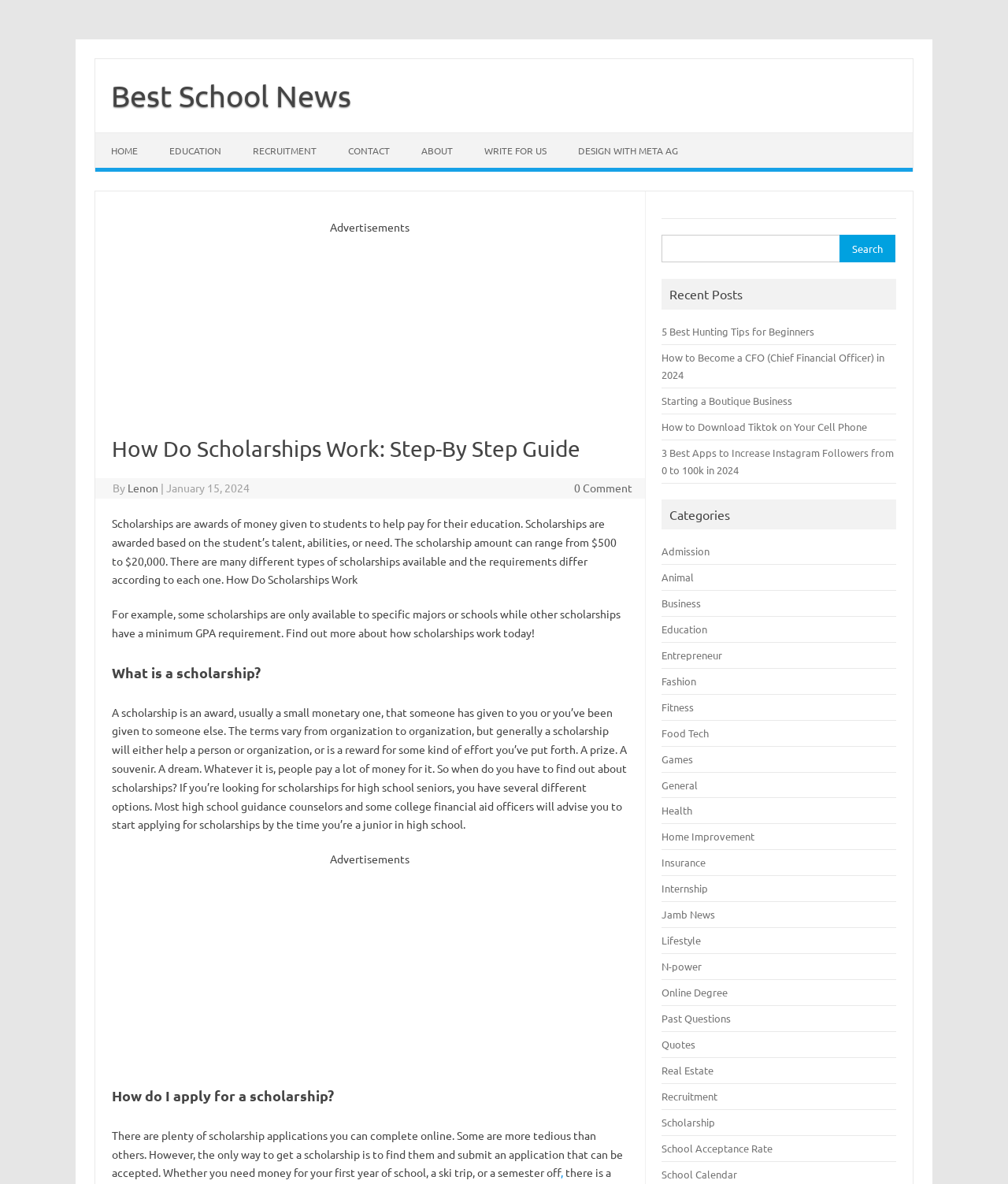Locate the bounding box coordinates of the element that needs to be clicked to carry out the instruction: "Search for something". The coordinates should be given as four float numbers ranging from 0 to 1, i.e., [left, top, right, bottom].

[0.657, 0.199, 0.889, 0.227]